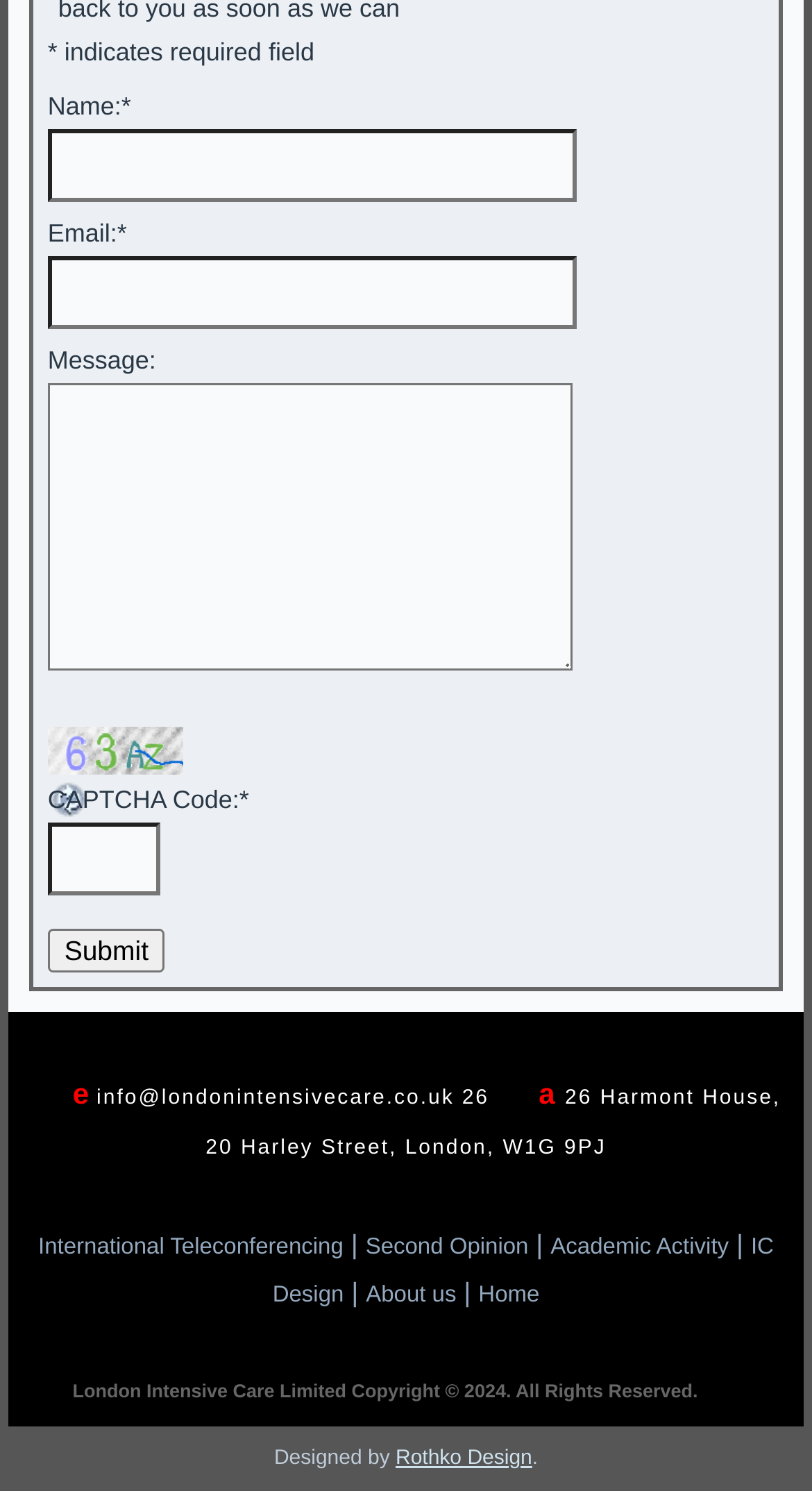Refer to the image and provide a thorough answer to this question:
What is the purpose of the 'Refresh Image' link?

The 'Refresh Image' link is used to refresh the CAPTCHA image if the user is unable to read the current image. This allows the user to request a new image and try again.